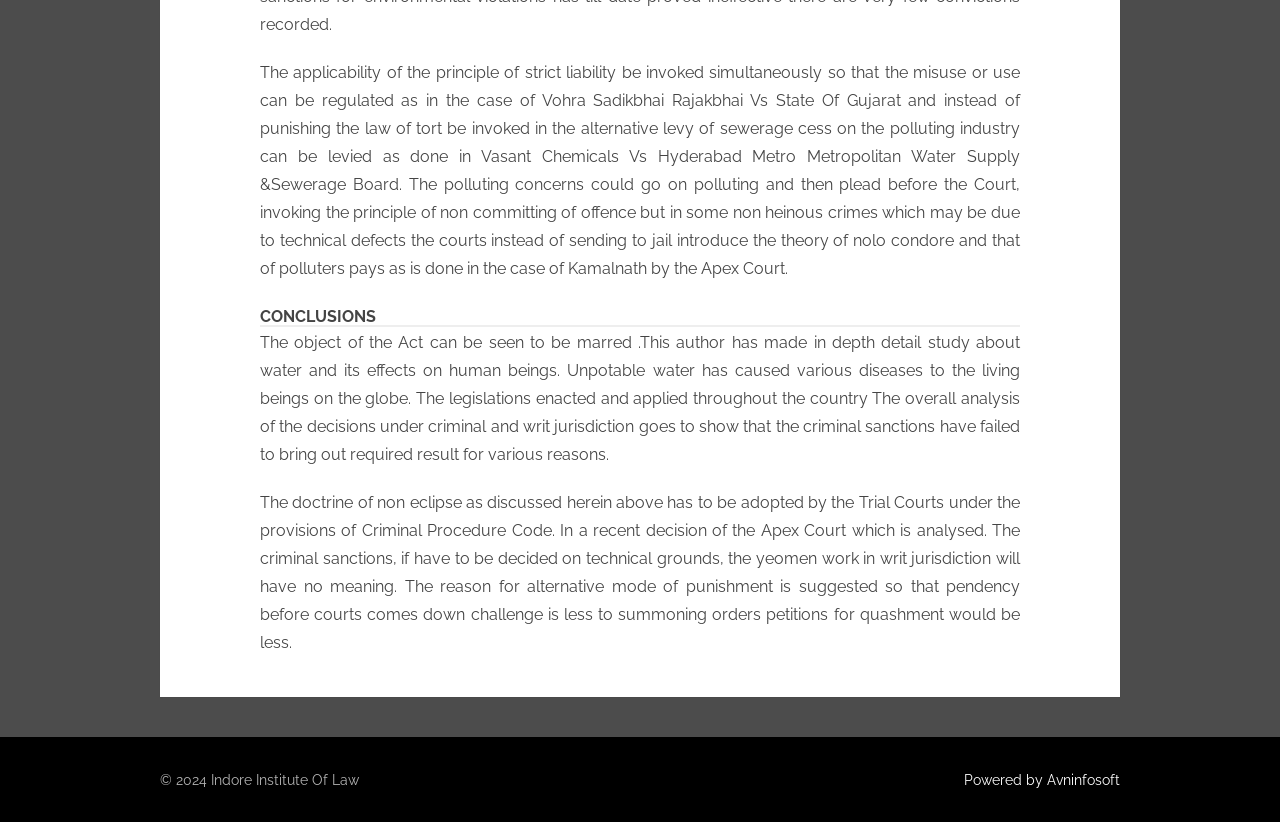What is the orientation of the separator element?
Answer the question using a single word or phrase, according to the image.

Horizontal